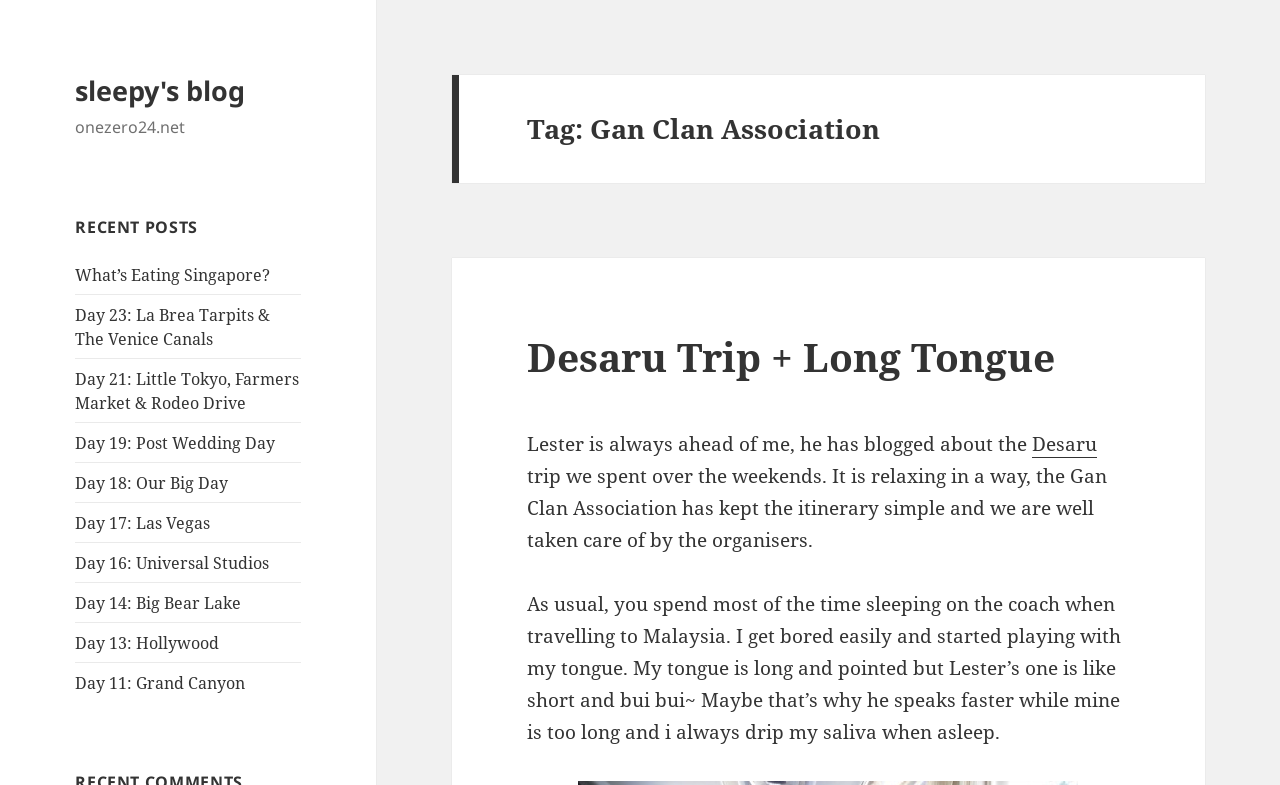What is the purpose of the Gan Clan Association?
Provide a detailed answer to the question using information from the image.

The Gan Clan Association is mentioned as the organizer of a trip to Desaru, and it seems to be responsible for taking care of the itinerary and logistics. The author mentions that the association has kept the itinerary simple and that they are well taken care of by the organizers.